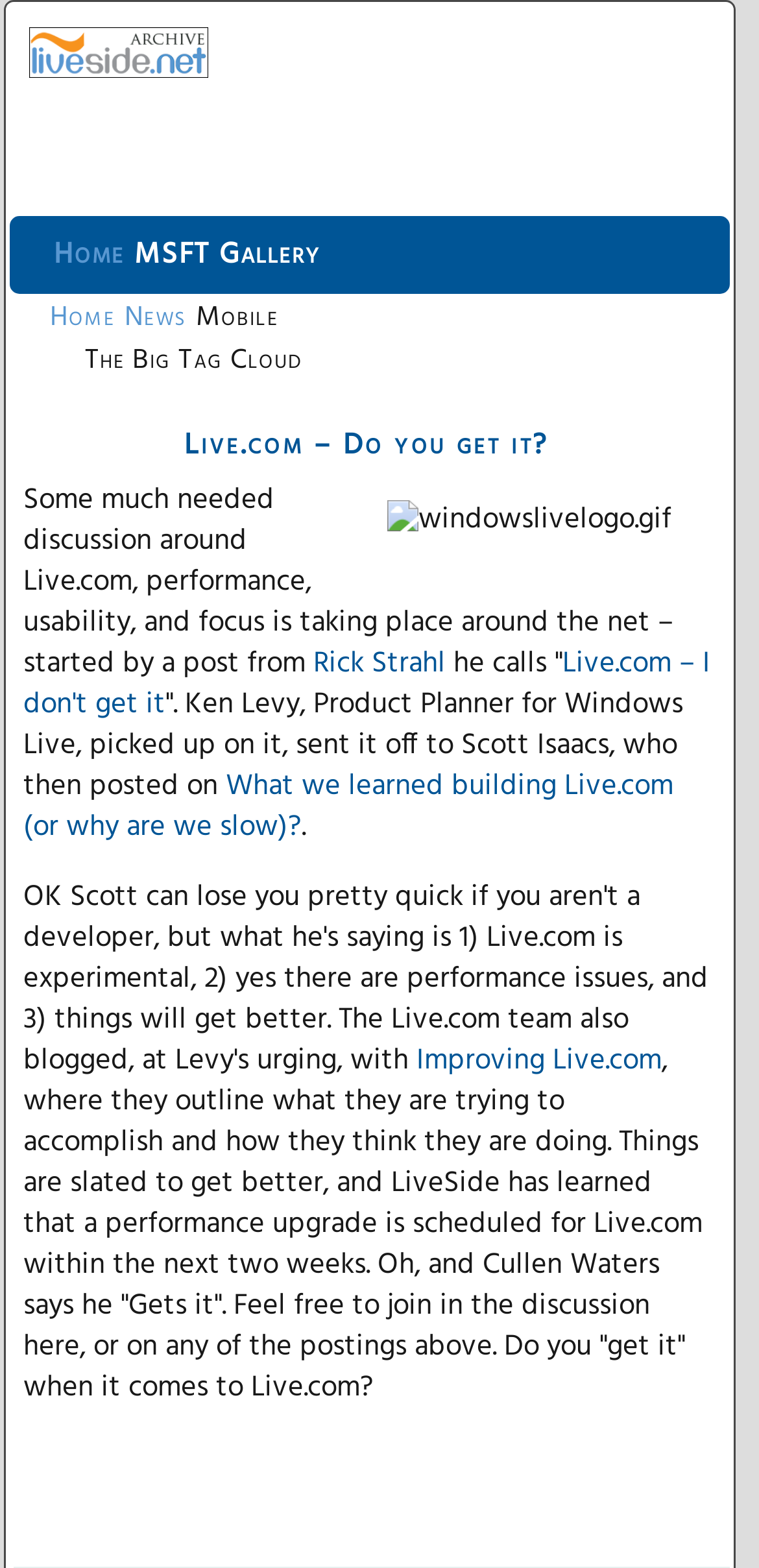Generate a thorough caption detailing the webpage content.

The webpage appears to be a blog post or article discussing Live.com, a Microsoft service. At the top, there is a logo of LiveSide.net, accompanied by a link to the website. Below the logo, there are several navigation links, including "Home", "The Big Tag Cloud", "News", "Mobile", and "MSFT Gallery", which are positioned horizontally across the page.

The main content of the page is a heading that reads "Live.com – Do you get it?", followed by a paragraph of text that discusses the topic of Live.com, its performance, usability, and focus. The text mentions a post from Rick Strahl and a response from Ken Levy, Product Planner for Windows Live, and Scott Isaacs.

There are several links embedded within the text, including "Live.com – I don't get it", "What we learned building Live.com (or why are we slow)?", and "Improving Live.com", which are positioned inline with the surrounding text. The text also mentions a performance upgrade scheduled for Live.com within the next two weeks.

At the bottom of the page, there is a call to action, inviting readers to join in the discussion on the topic. The page also features a Windows Live logo on the right side, positioned below the navigation links. Overall, the page appears to be a discussion forum or blog post focused on Live.com and its development.